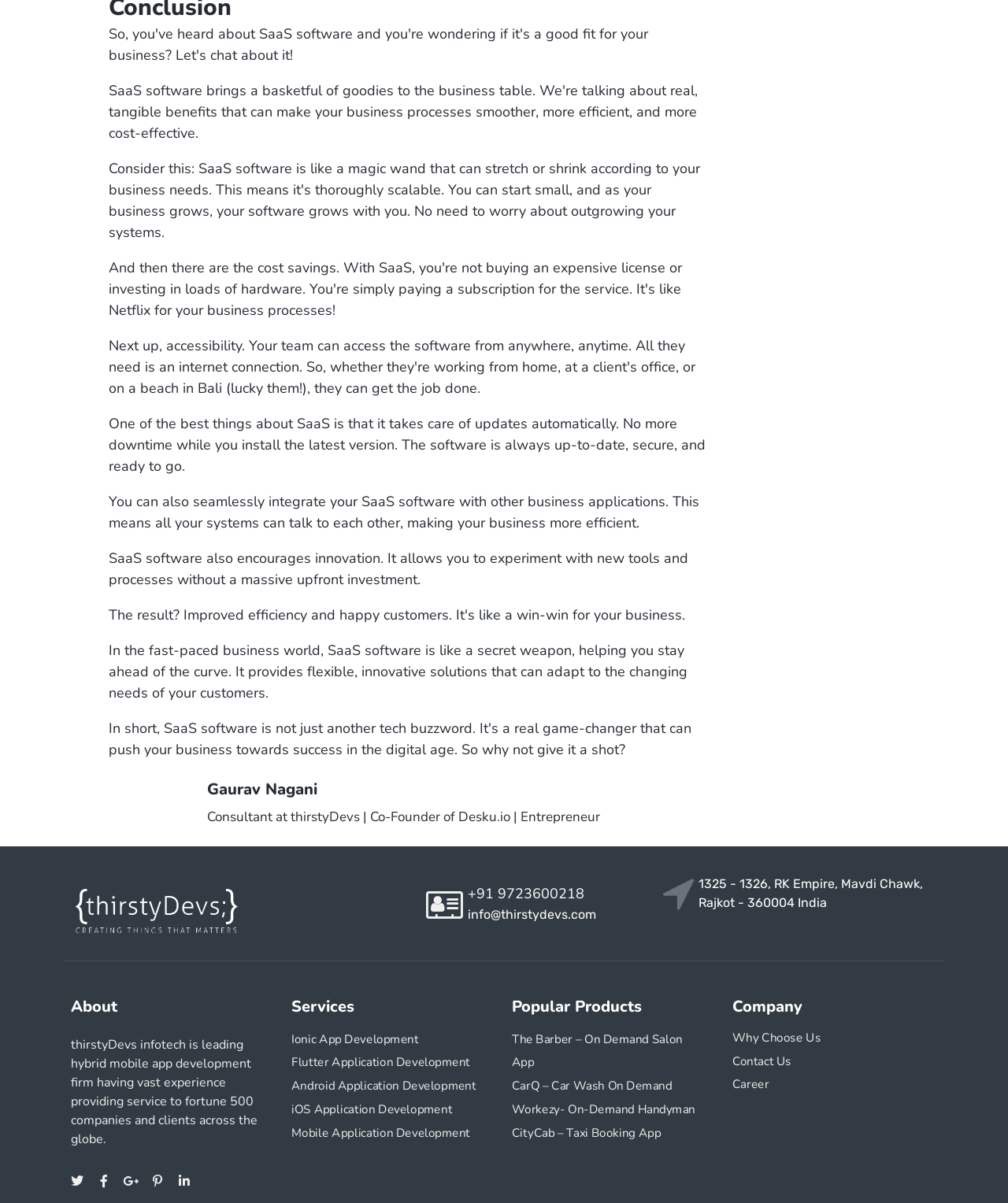What is the location of thirstyDevs?
Based on the image, give a concise answer in the form of a single word or short phrase.

Rajkot, India